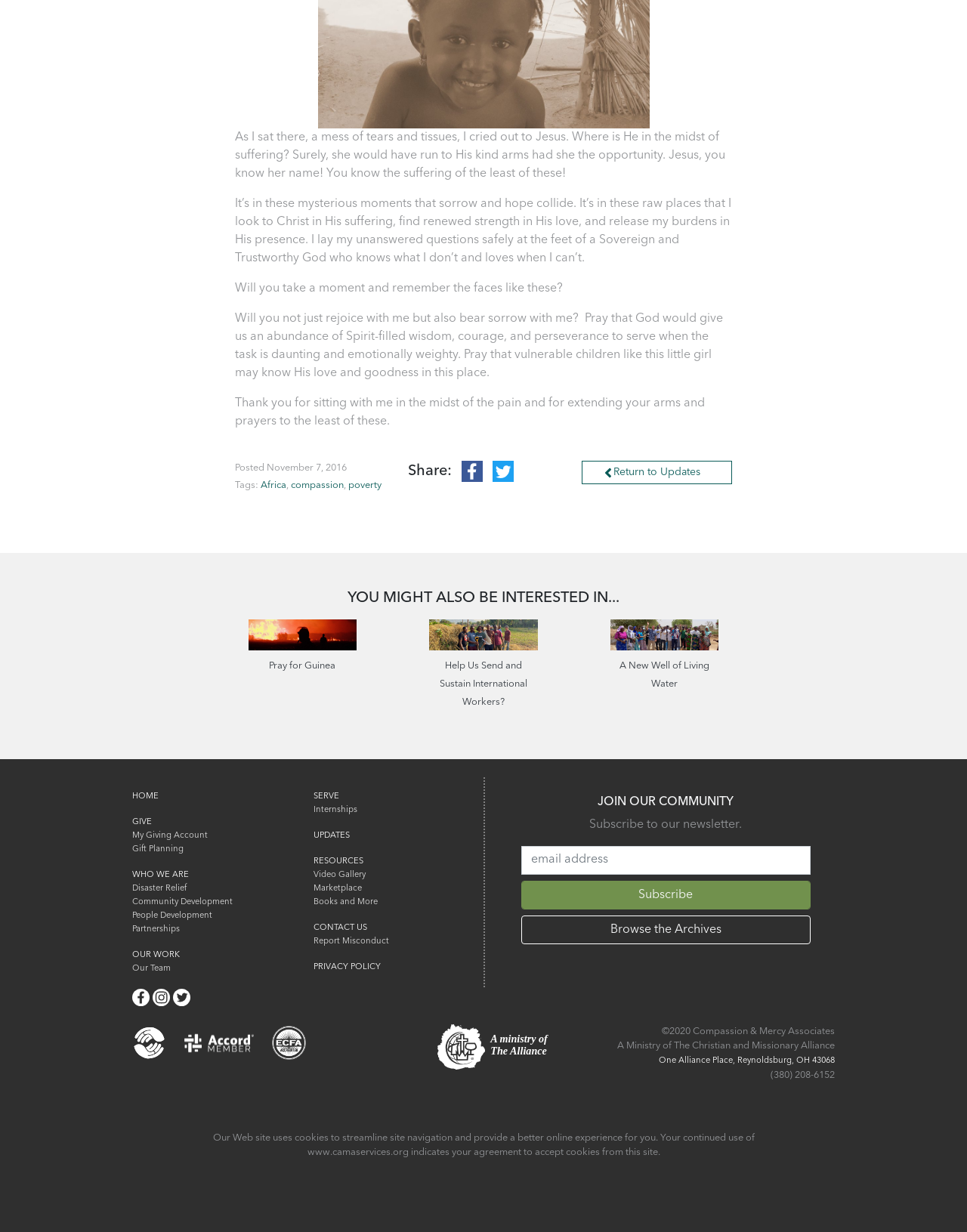Determine the bounding box for the described UI element: "parent_node: Pray for Guinea".

[0.257, 0.51, 0.369, 0.52]